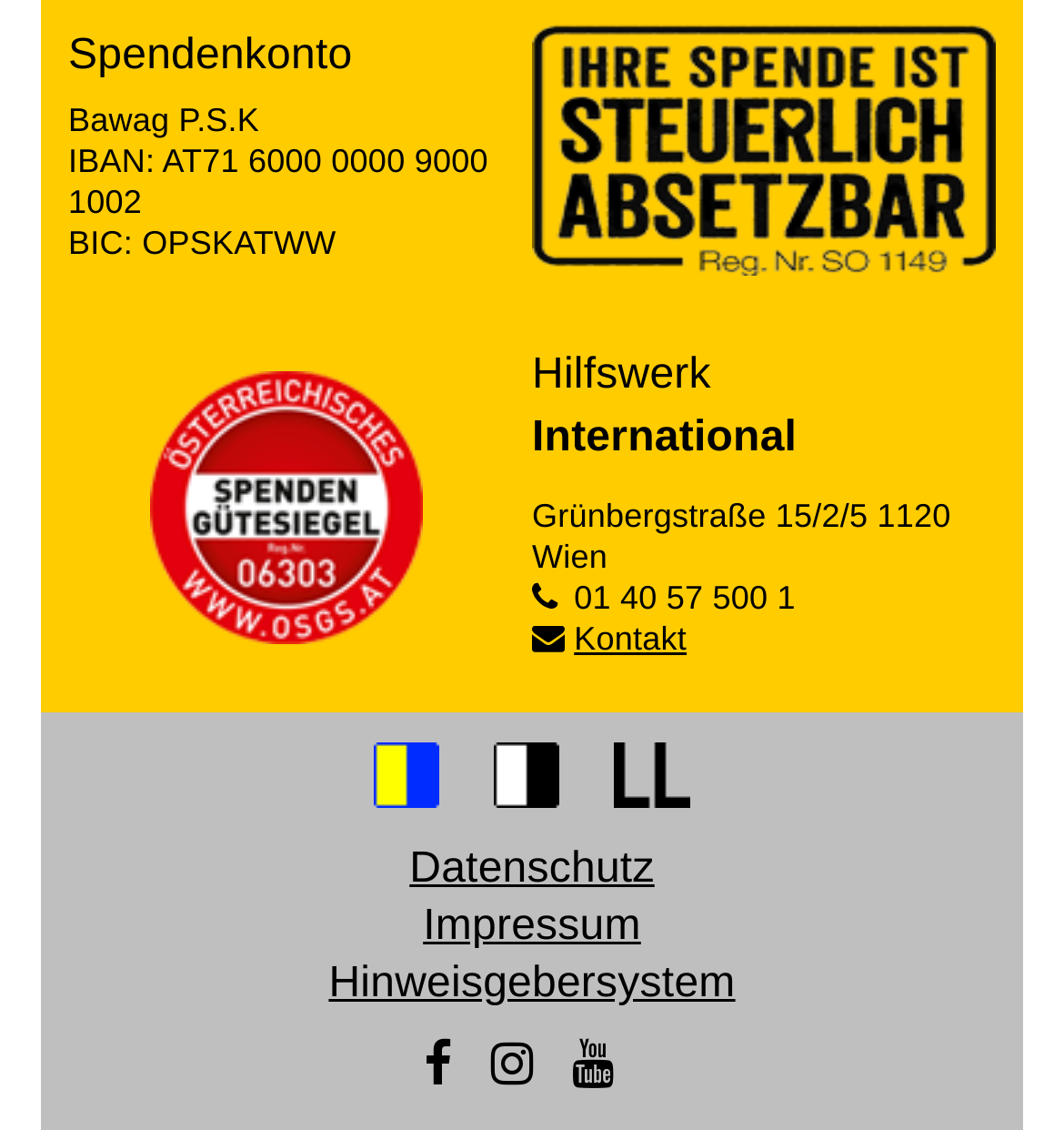Please determine the bounding box coordinates of the element's region to click in order to carry out the following instruction: "Click on the '01 40 57 500 1' link". The coordinates should be four float numbers between 0 and 1, i.e., [left, top, right, bottom].

[0.54, 0.513, 0.748, 0.547]